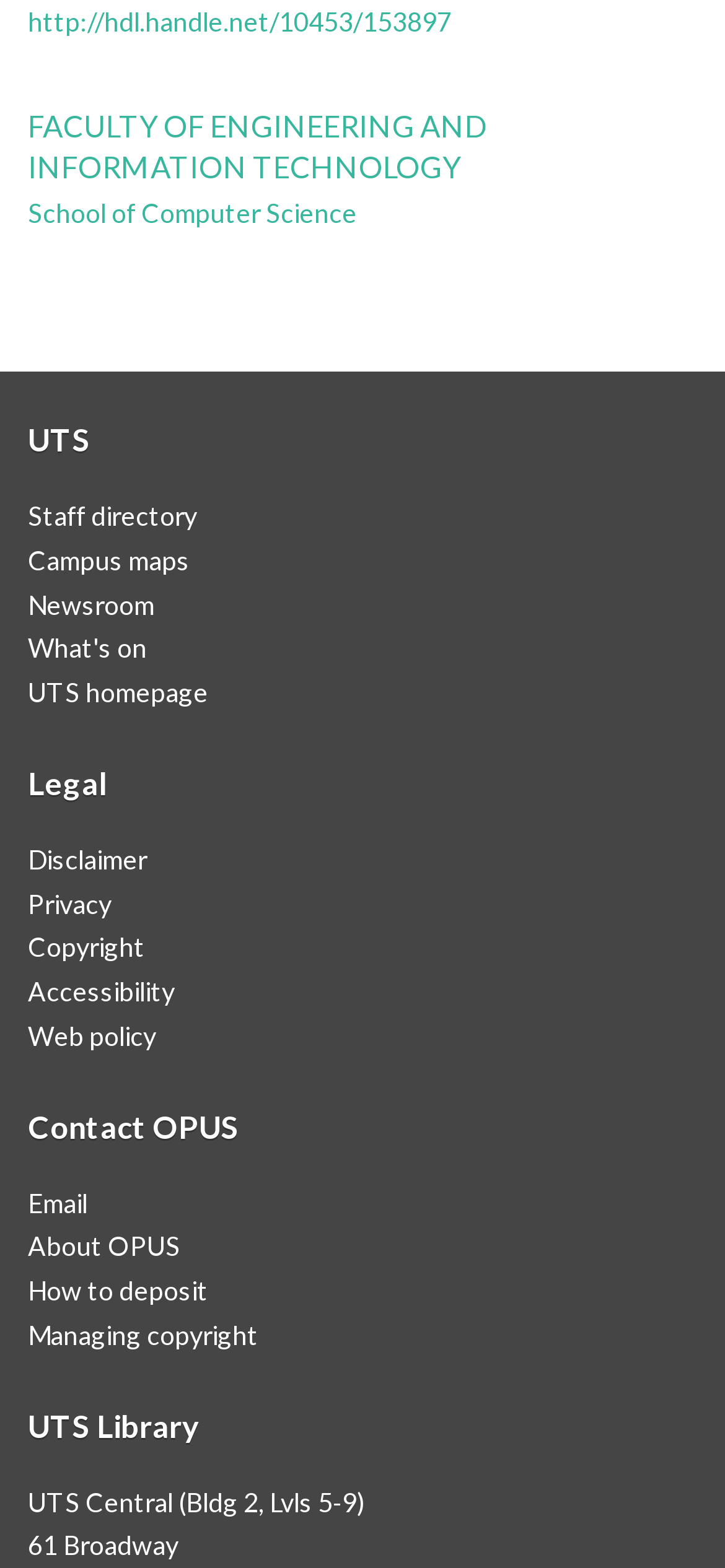Please indicate the bounding box coordinates for the clickable area to complete the following task: "View the staff directory". The coordinates should be specified as four float numbers between 0 and 1, i.e., [left, top, right, bottom].

[0.038, 0.319, 0.272, 0.339]